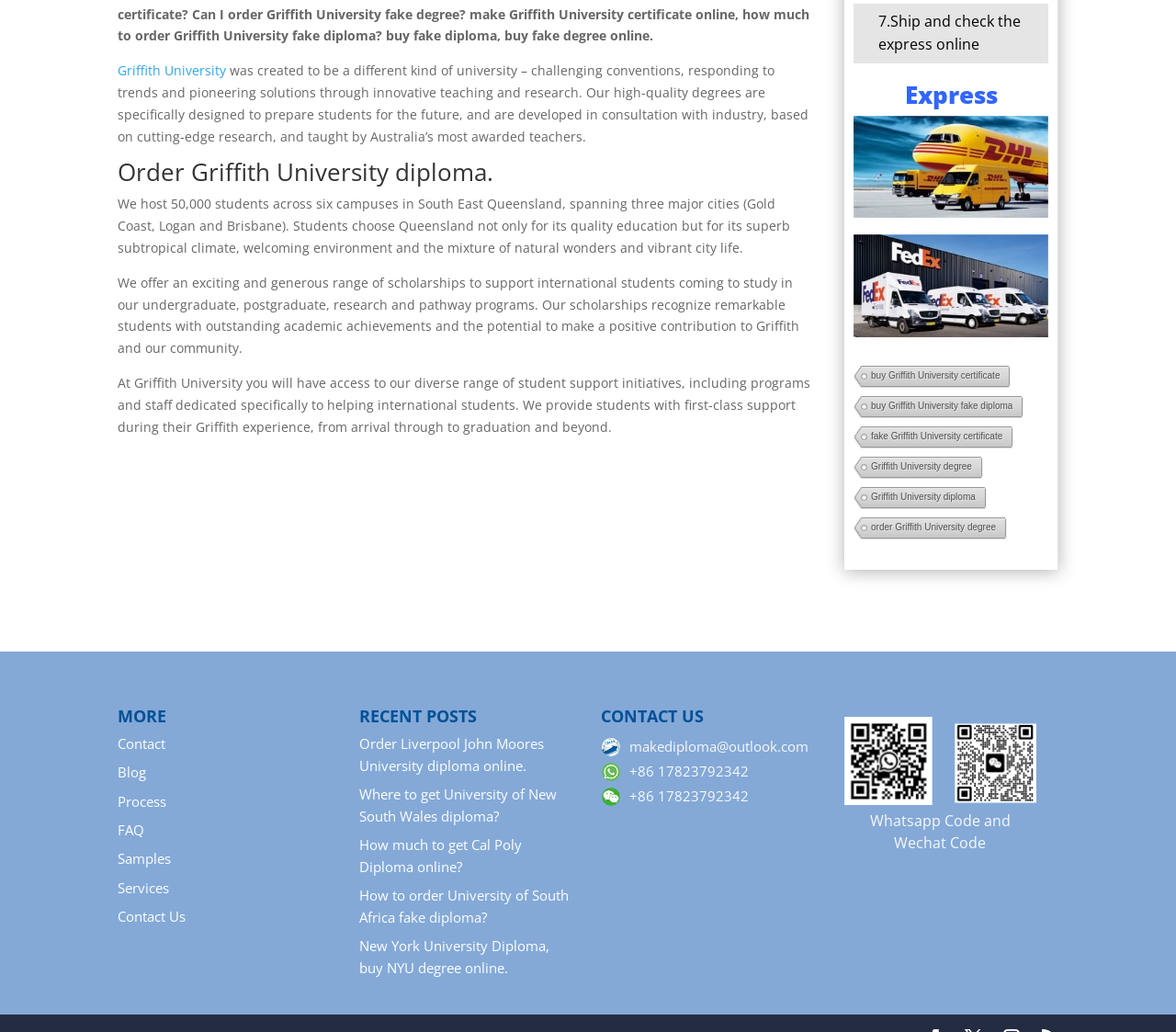Please answer the following question using a single word or phrase: 
How many links are there in the 'MORE' section?

6